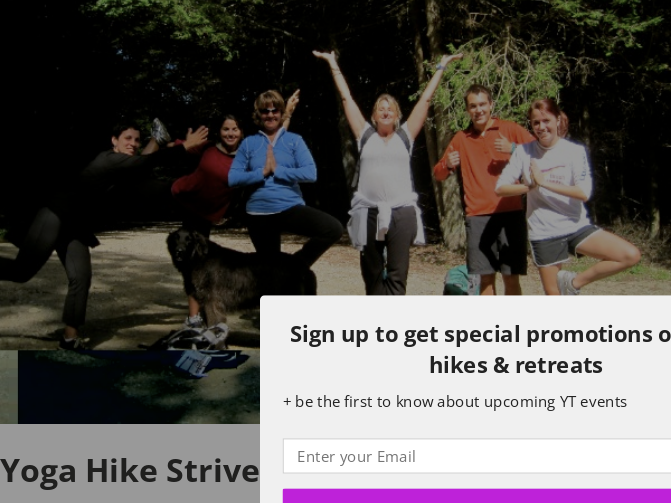Provide an in-depth description of all elements within the image.

A vibrant and engaging group of individuals enjoys a joyful moment during a yoga hike, embodying the spirit of connection with nature and community. Positioned in a beautiful outdoor setting, they are seen striking playful poses, radiating positivity and enthusiasm. The backdrop features lush greenery, emphasizing the serene environment that complements their activities. Prominently in the foreground, a friendly dog joins the fun, enhancing the sense of camaraderie. Below this lively scene, an invitation encourages viewers to sign up for special promotions on upcoming hikes and retreats, alongside a prompt to enter their email, fostering community engagement and connection. The overall imagery captures the essence of the "Yoga Hike Strive to Thrive" initiative, celebrating wellness and adventure in nature.